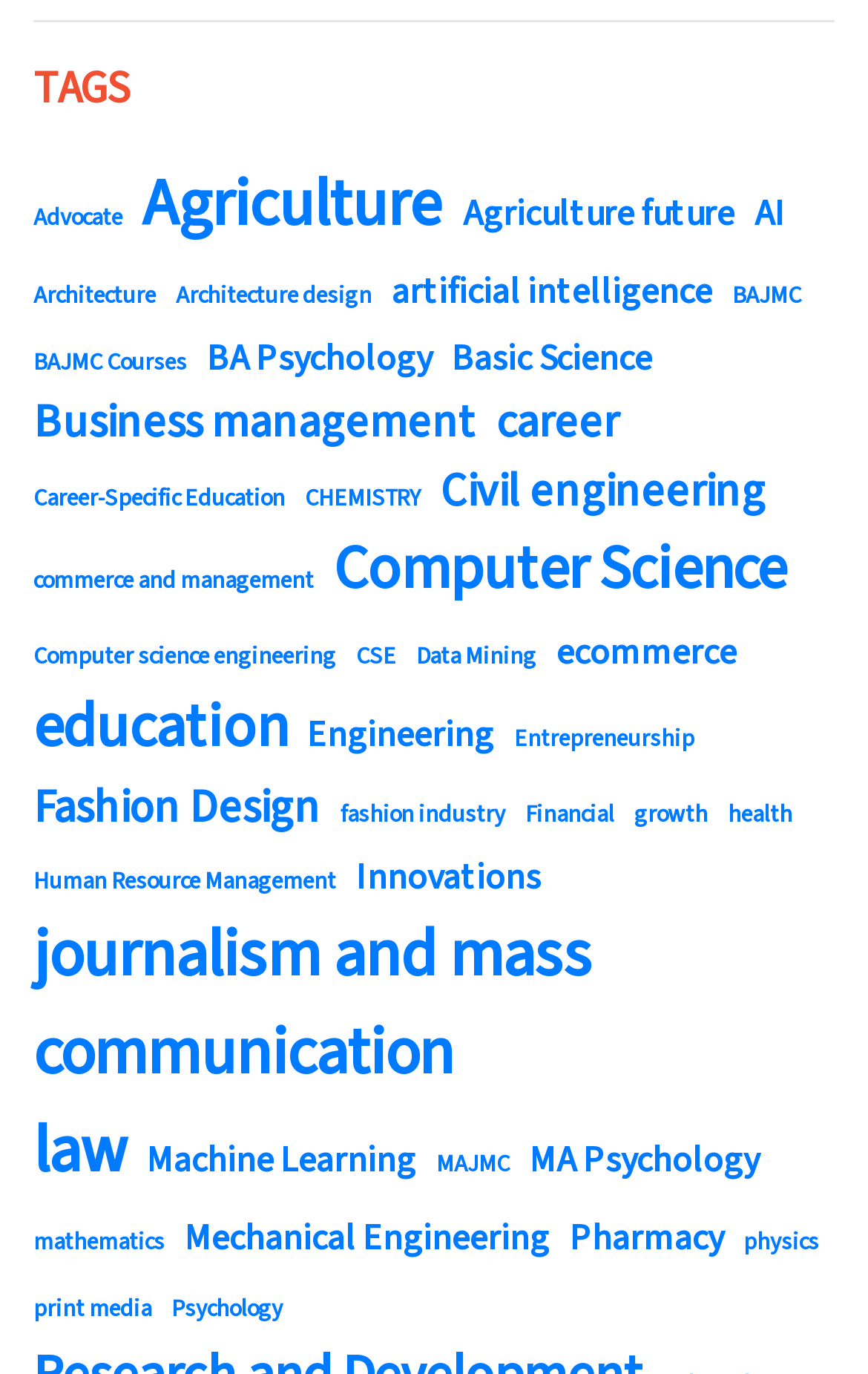Please determine the bounding box coordinates of the clickable area required to carry out the following instruction: "Discover Business management". The coordinates must be four float numbers between 0 and 1, represented as [left, top, right, bottom].

[0.038, 0.283, 0.549, 0.333]